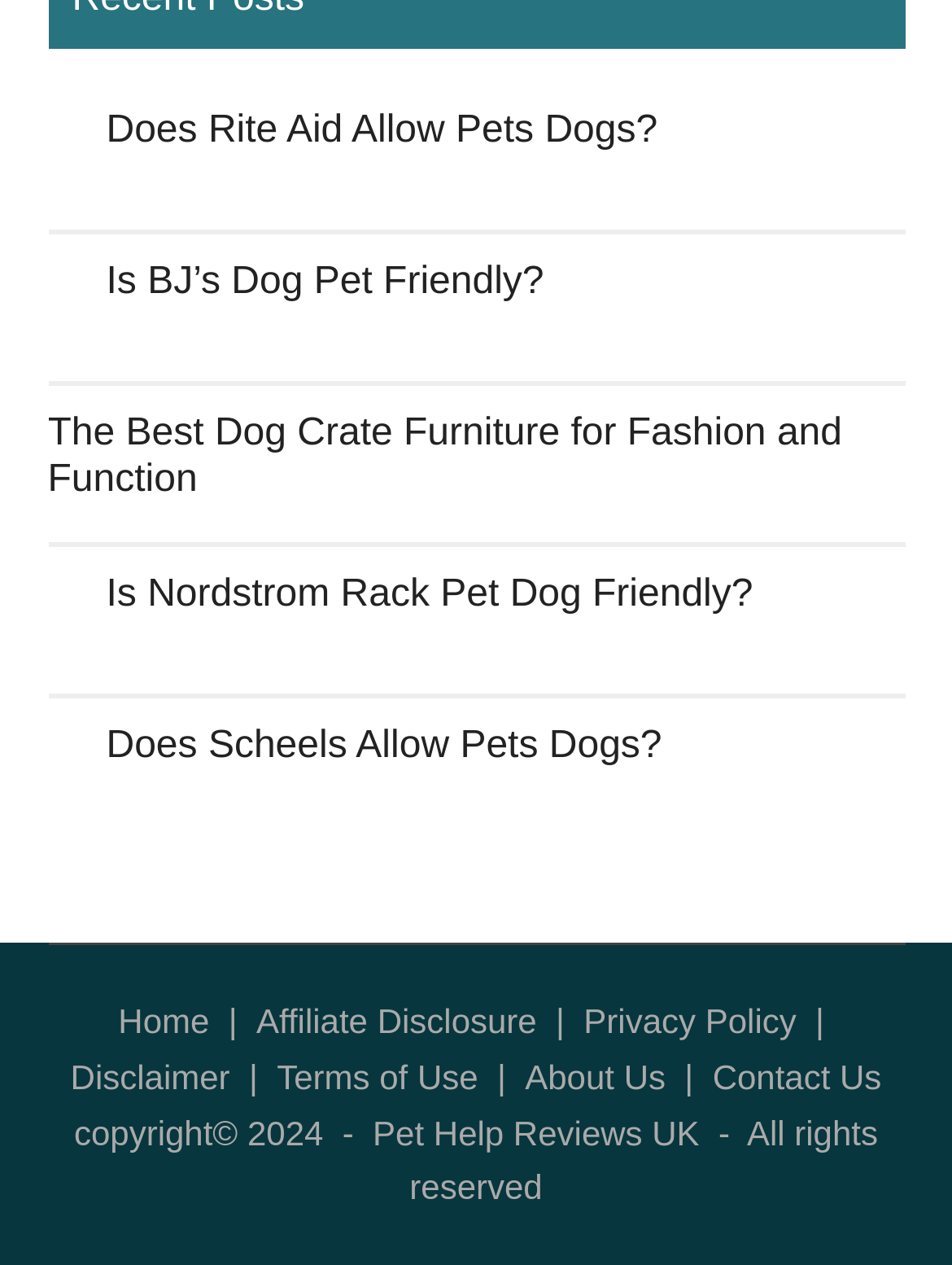Determine the coordinates of the bounding box that should be clicked to complete the instruction: "Click on 'Does Rite Aid Allow Pets Dogs?' article". The coordinates should be represented by four float numbers between 0 and 1: [left, top, right, bottom].

[0.05, 0.084, 0.95, 0.185]